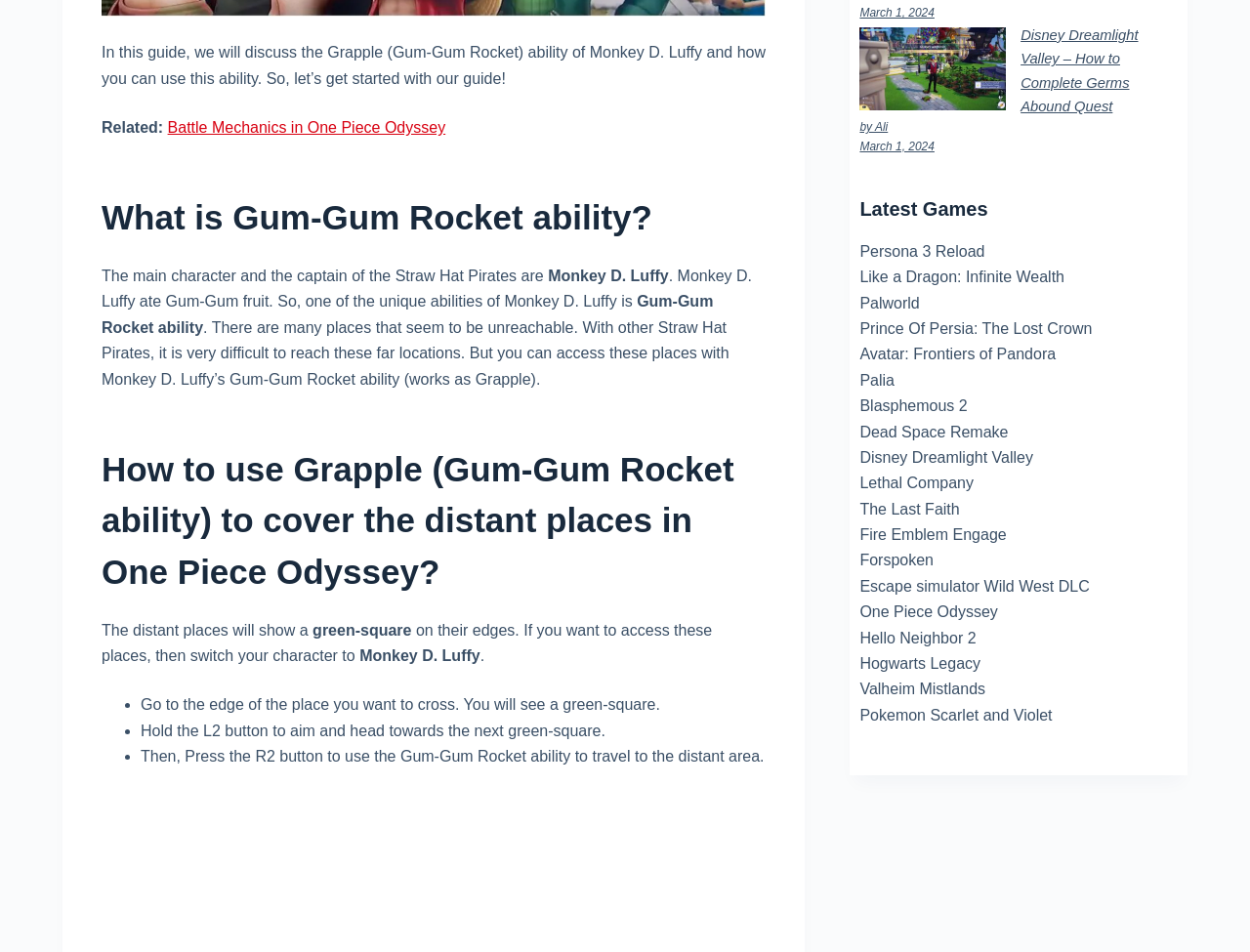Can you find the bounding box coordinates for the UI element given this description: "Escape simulator Wild West DLC"? Provide the coordinates as four float numbers between 0 and 1: [left, top, right, bottom].

[0.688, 0.607, 0.872, 0.624]